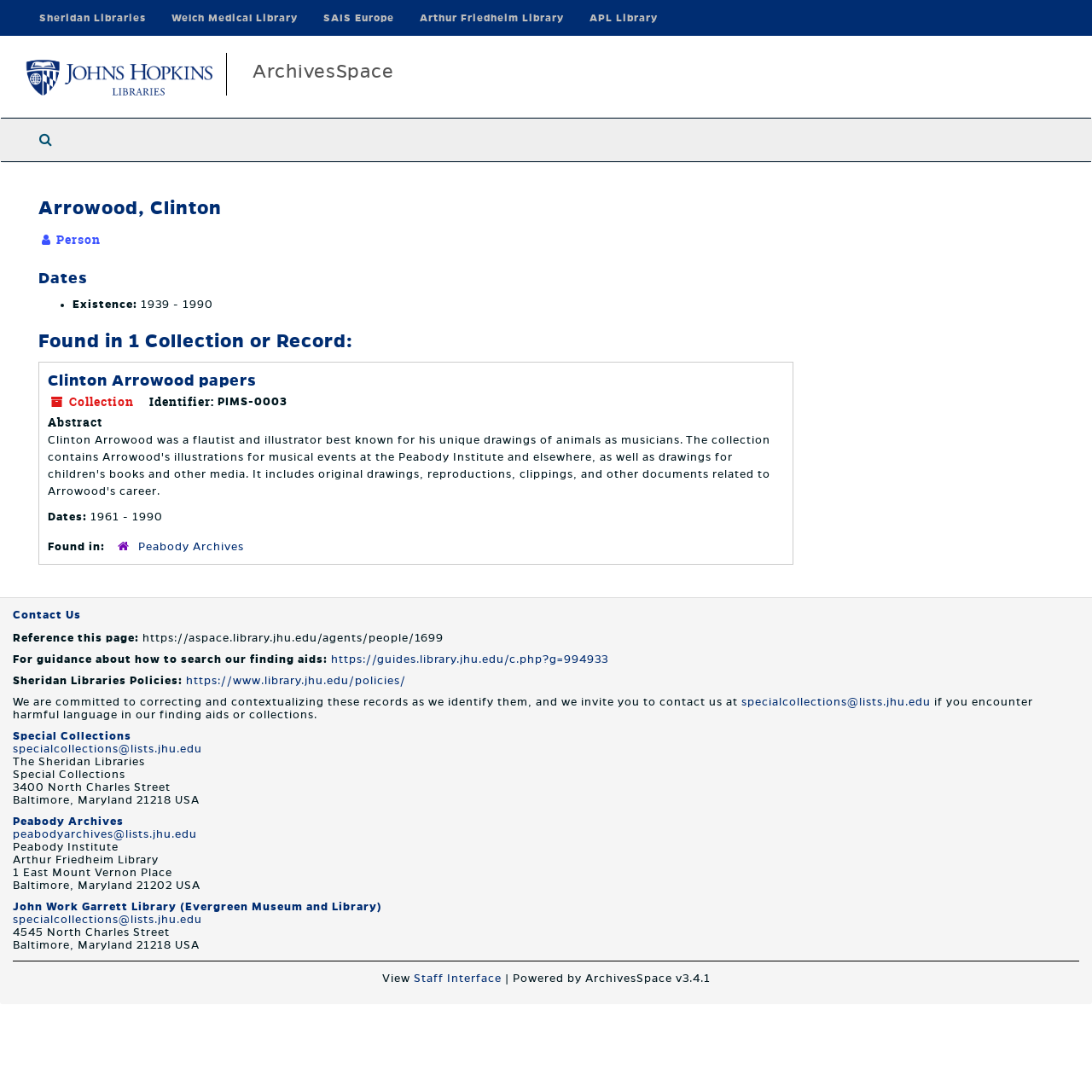Please specify the bounding box coordinates of the region to click in order to perform the following instruction: "View Staff Interface".

[0.379, 0.89, 0.459, 0.901]